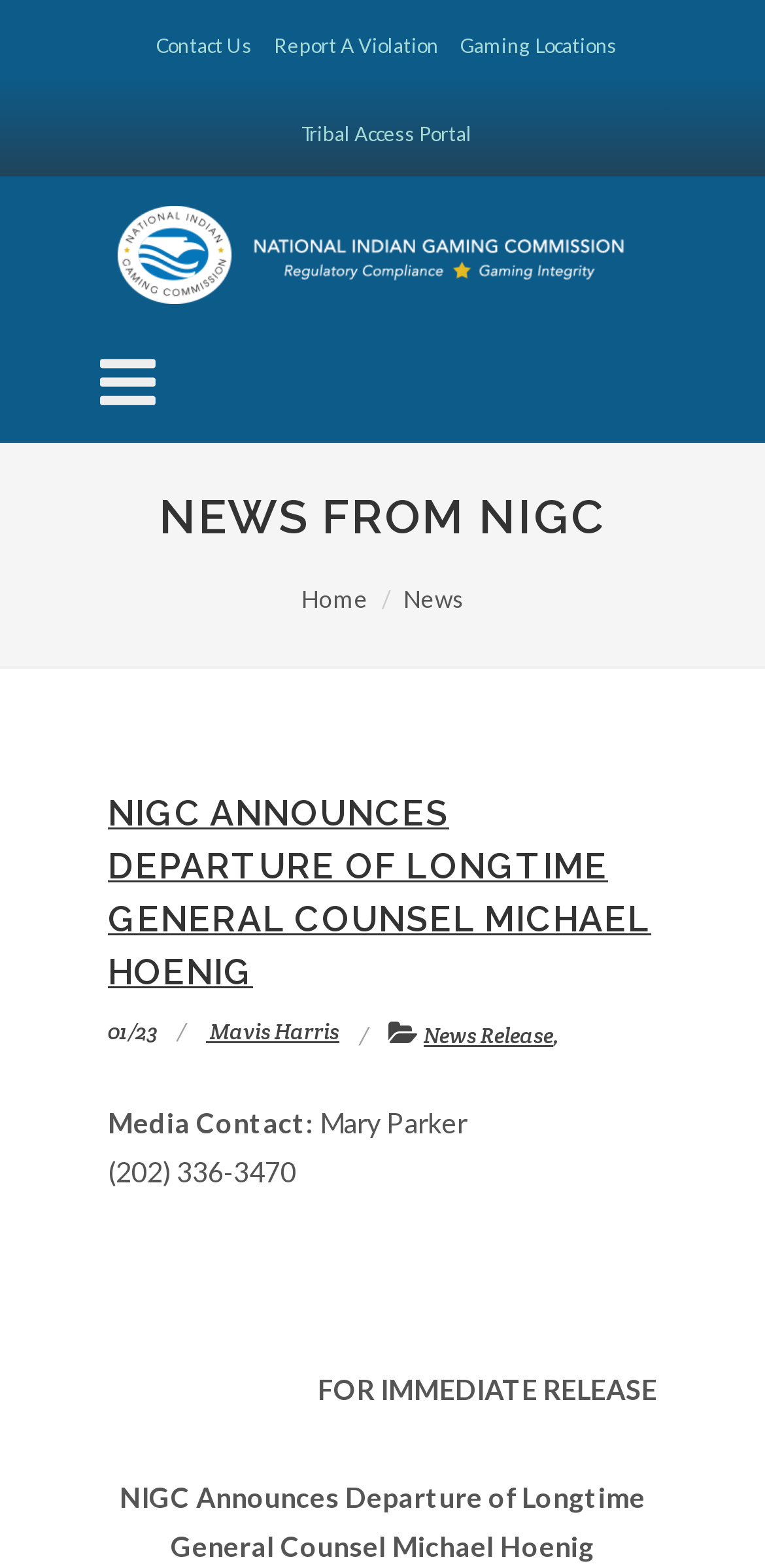What is the date of the news release?
Please give a detailed and elaborate explanation in response to the question.

I found the answer by looking at the StaticText element with the content '01/23' which is likely to be the date of the news release.